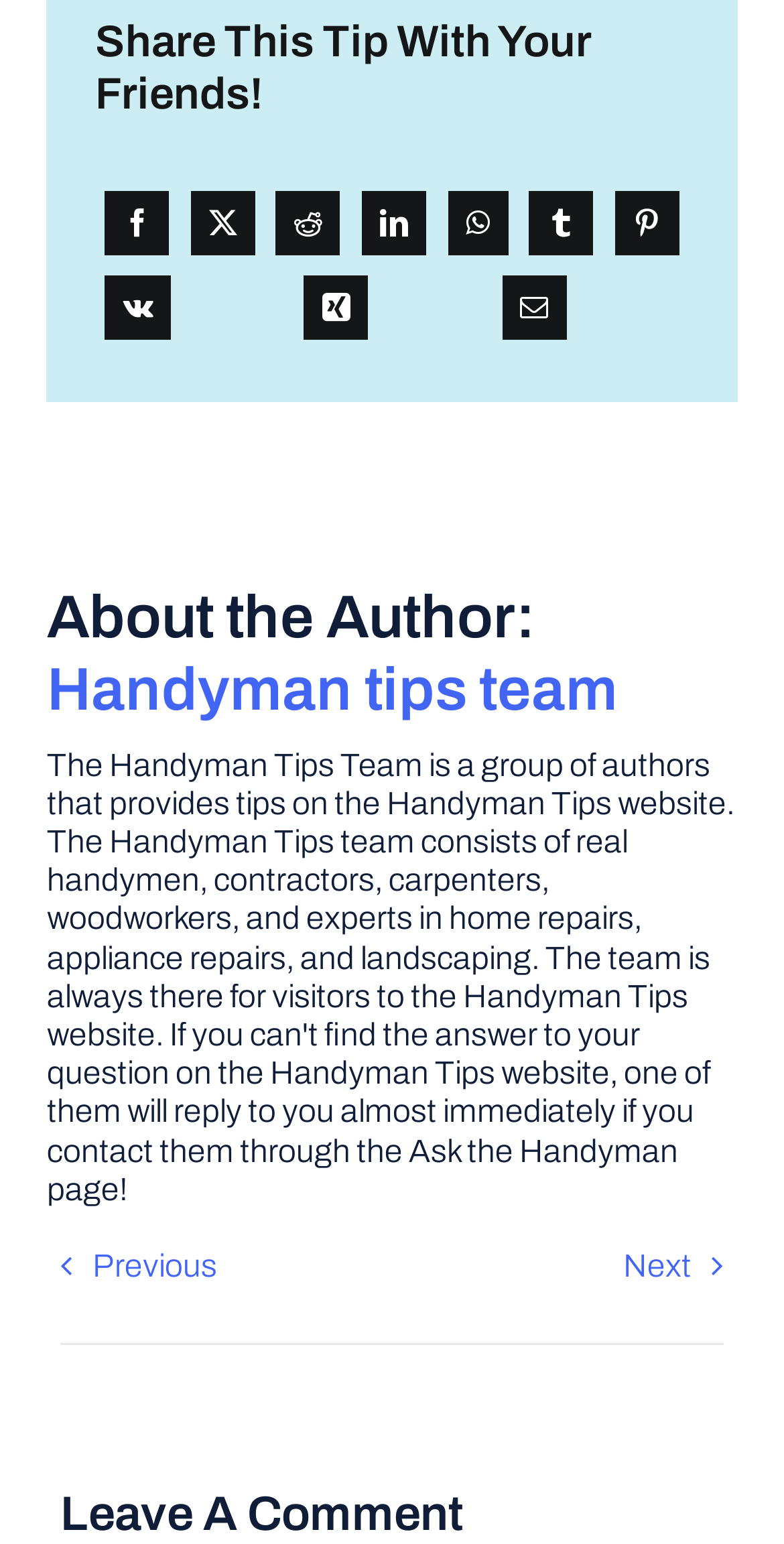Pinpoint the bounding box coordinates for the area that should be clicked to perform the following instruction: "Read about the author".

[0.06, 0.425, 0.788, 0.467]